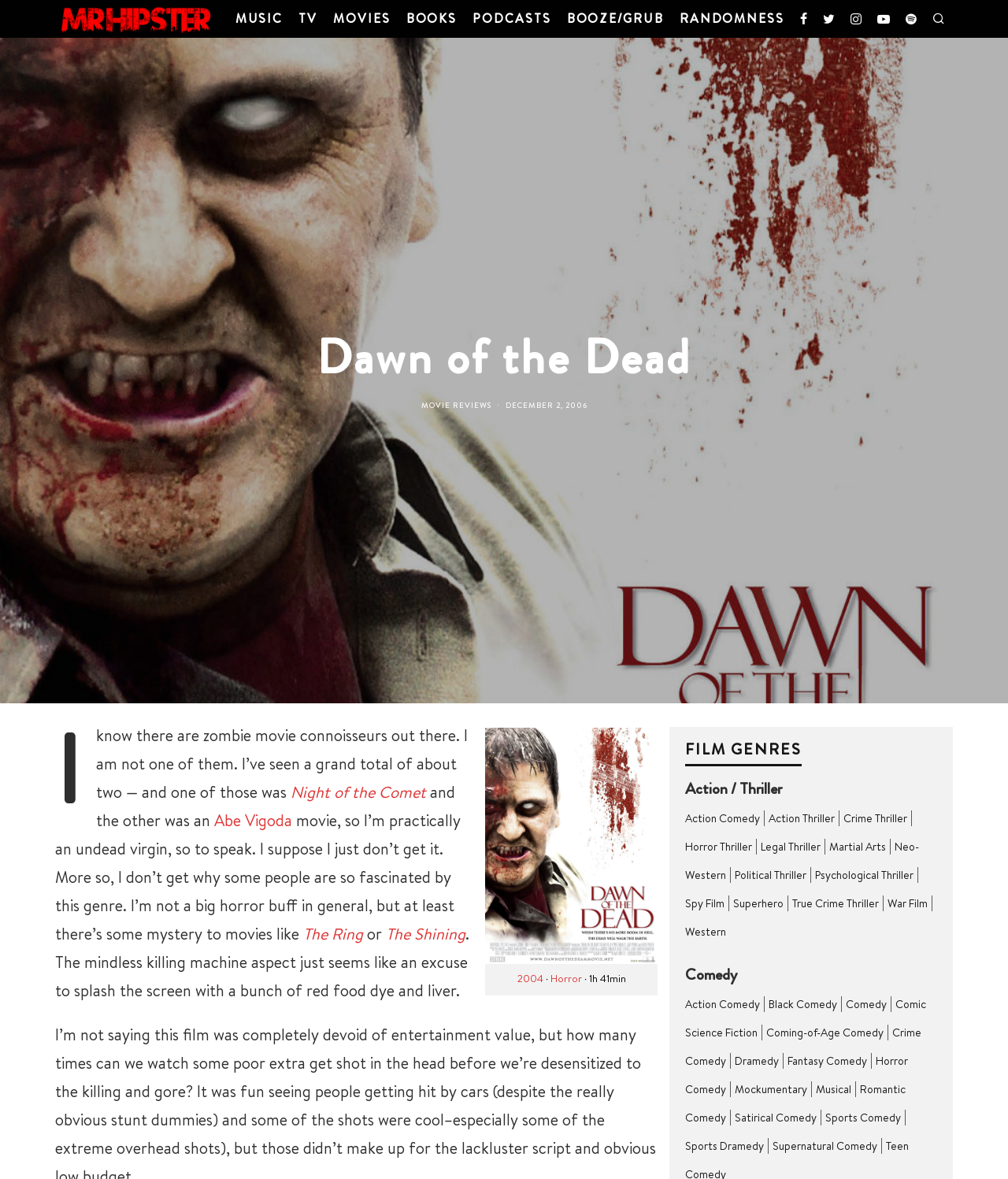Provide the bounding box coordinates of the HTML element this sentence describes: "2004". The bounding box coordinates consist of four float numbers between 0 and 1, i.e., [left, top, right, bottom].

[0.513, 0.823, 0.539, 0.835]